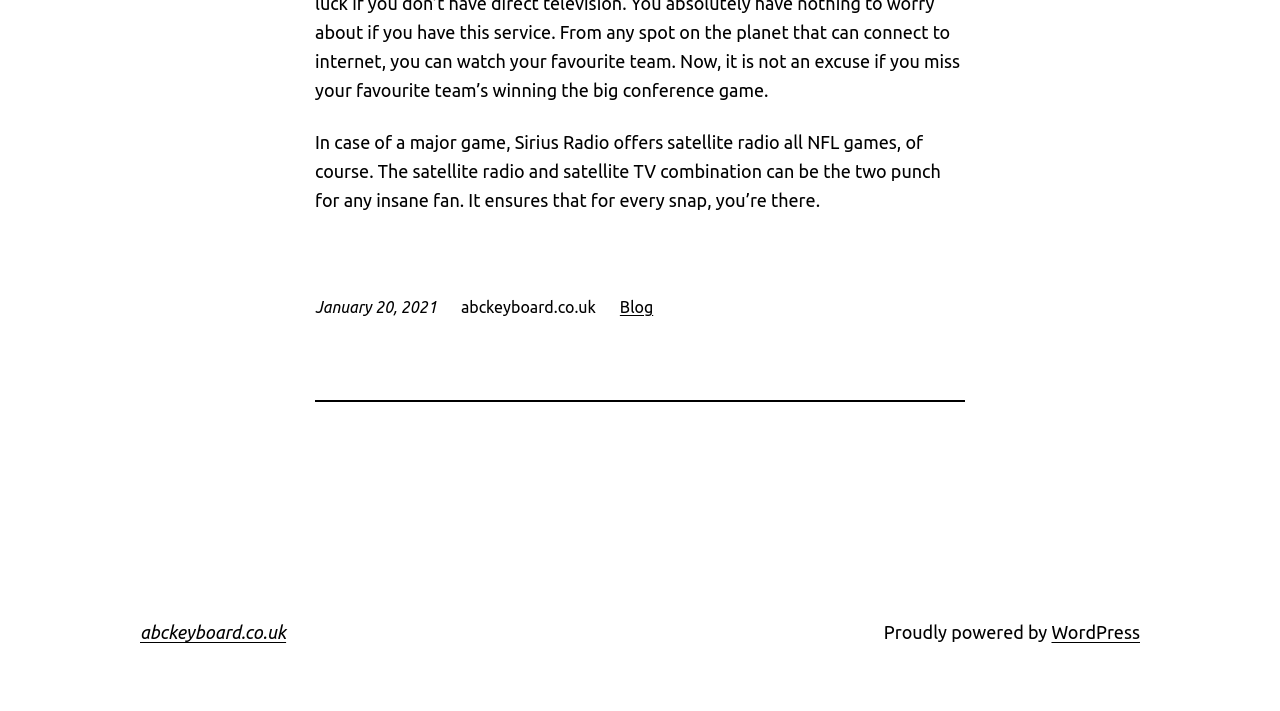What is the date of the article?
We need a detailed and exhaustive answer to the question. Please elaborate.

I found the date of the article by looking at the time element which is a child of the root element. The time element has a child StaticText element with the text 'January 20, 2021'.